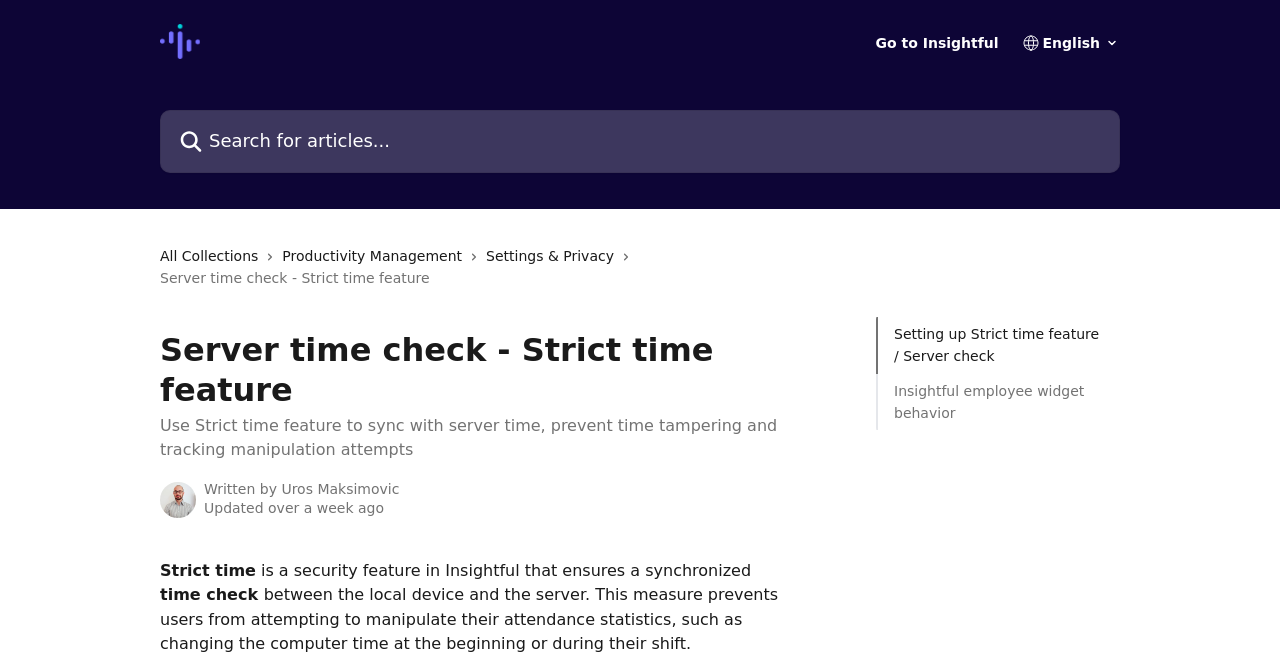Please identify the bounding box coordinates of the area that needs to be clicked to fulfill the following instruction: "Read about Setting up Strict time feature."

[0.698, 0.483, 0.862, 0.55]